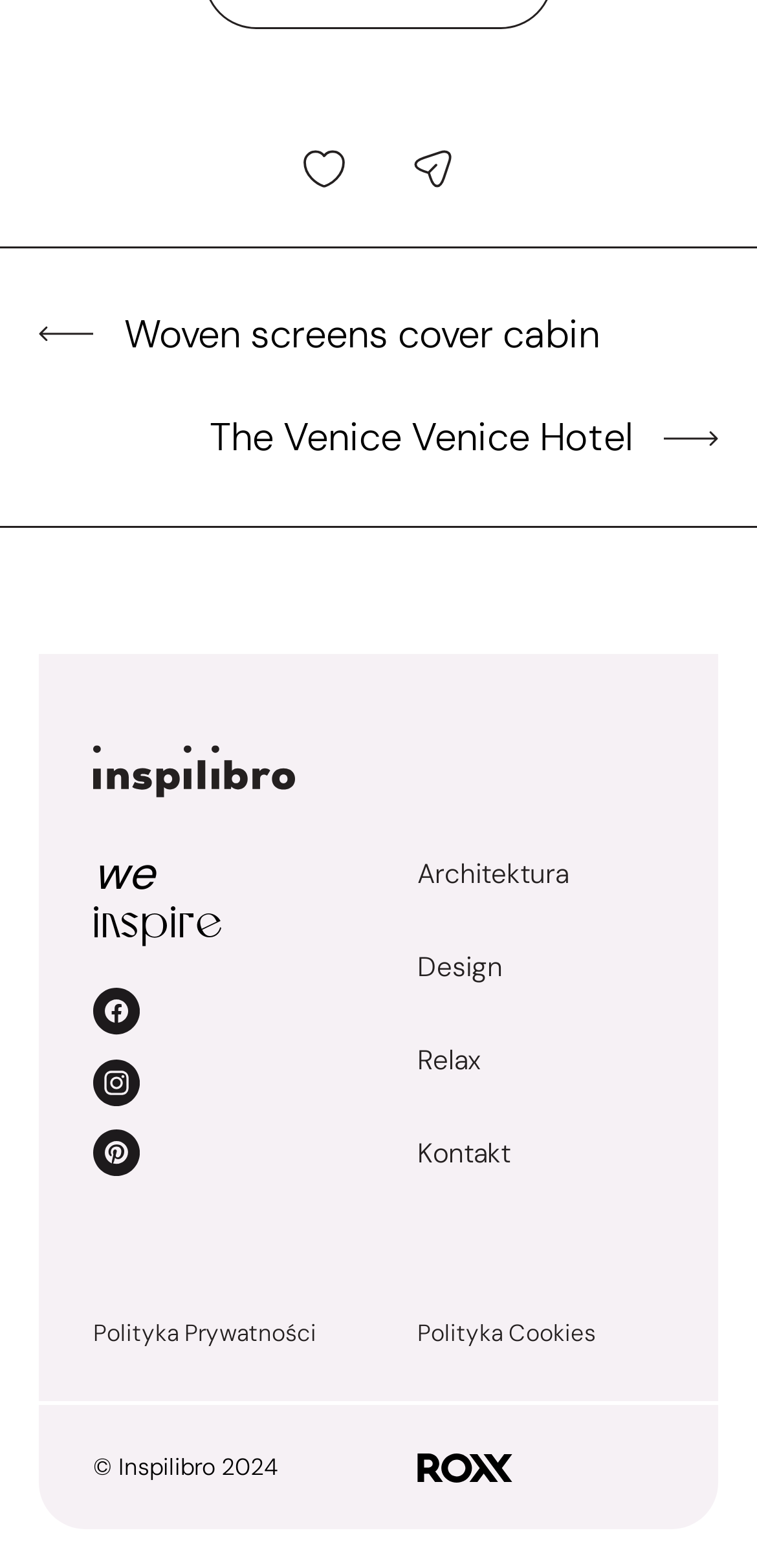Please provide a brief answer to the following inquiry using a single word or phrase:
What is the last item in the footer section?

2024